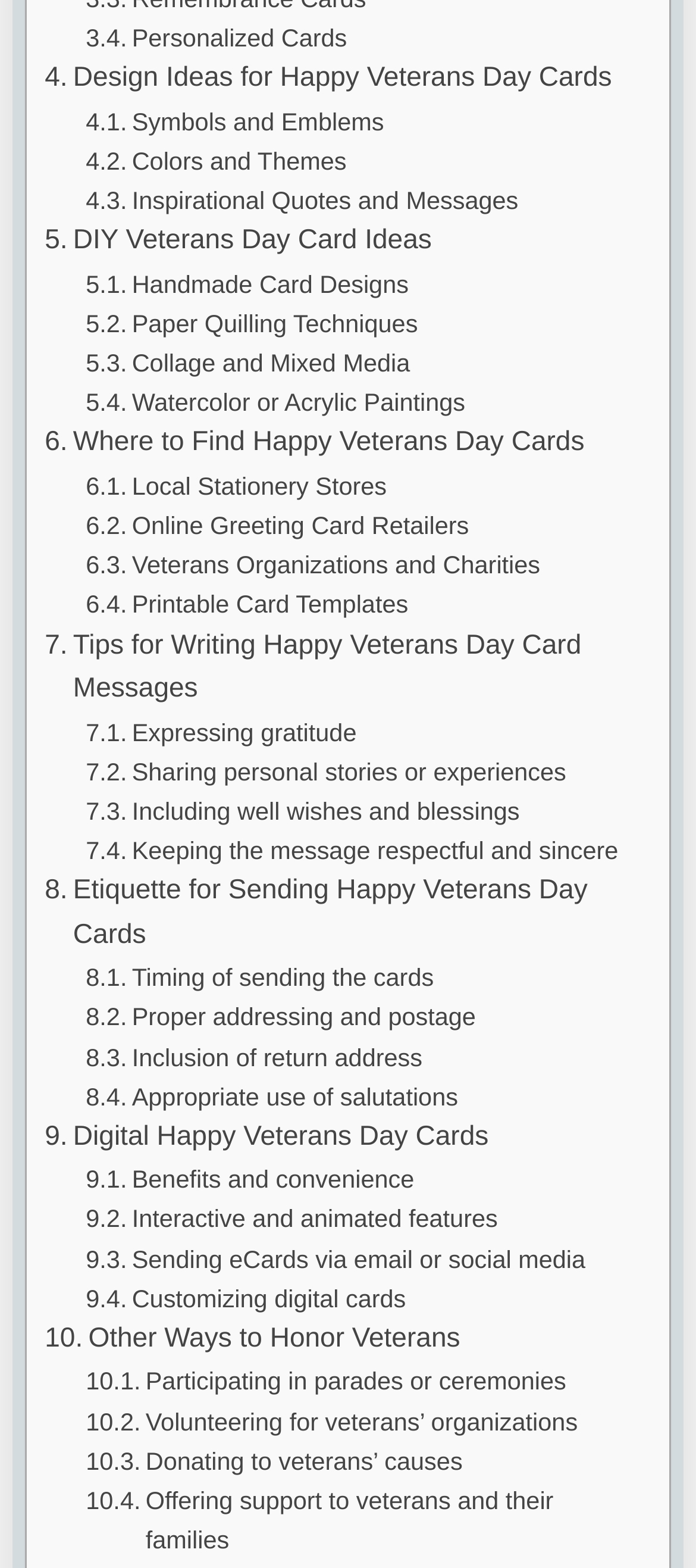Identify the bounding box for the UI element described as: "Donating to veterans’ causes". Ensure the coordinates are four float numbers between 0 and 1, formatted as [left, top, right, bottom].

[0.123, 0.919, 0.665, 0.944]